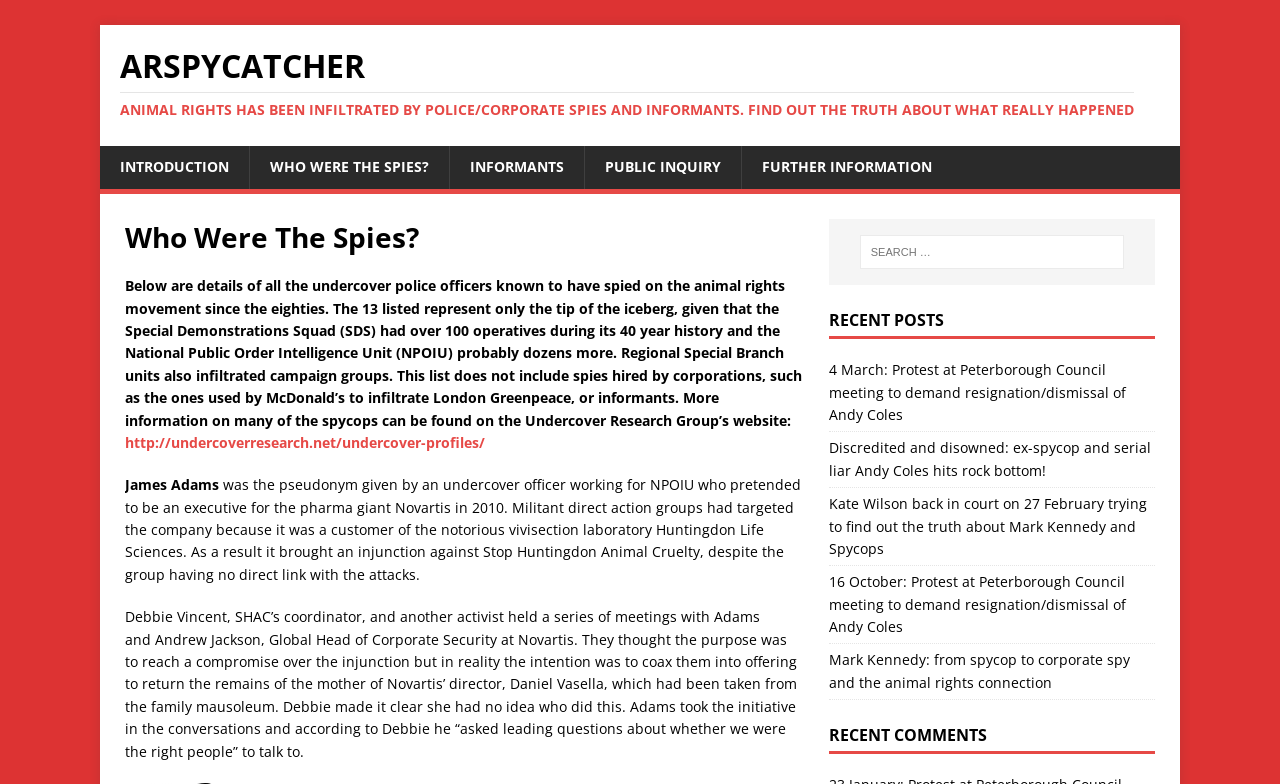Please specify the bounding box coordinates for the clickable region that will help you carry out the instruction: "Check the 'RECENT POSTS'".

[0.647, 0.396, 0.902, 0.433]